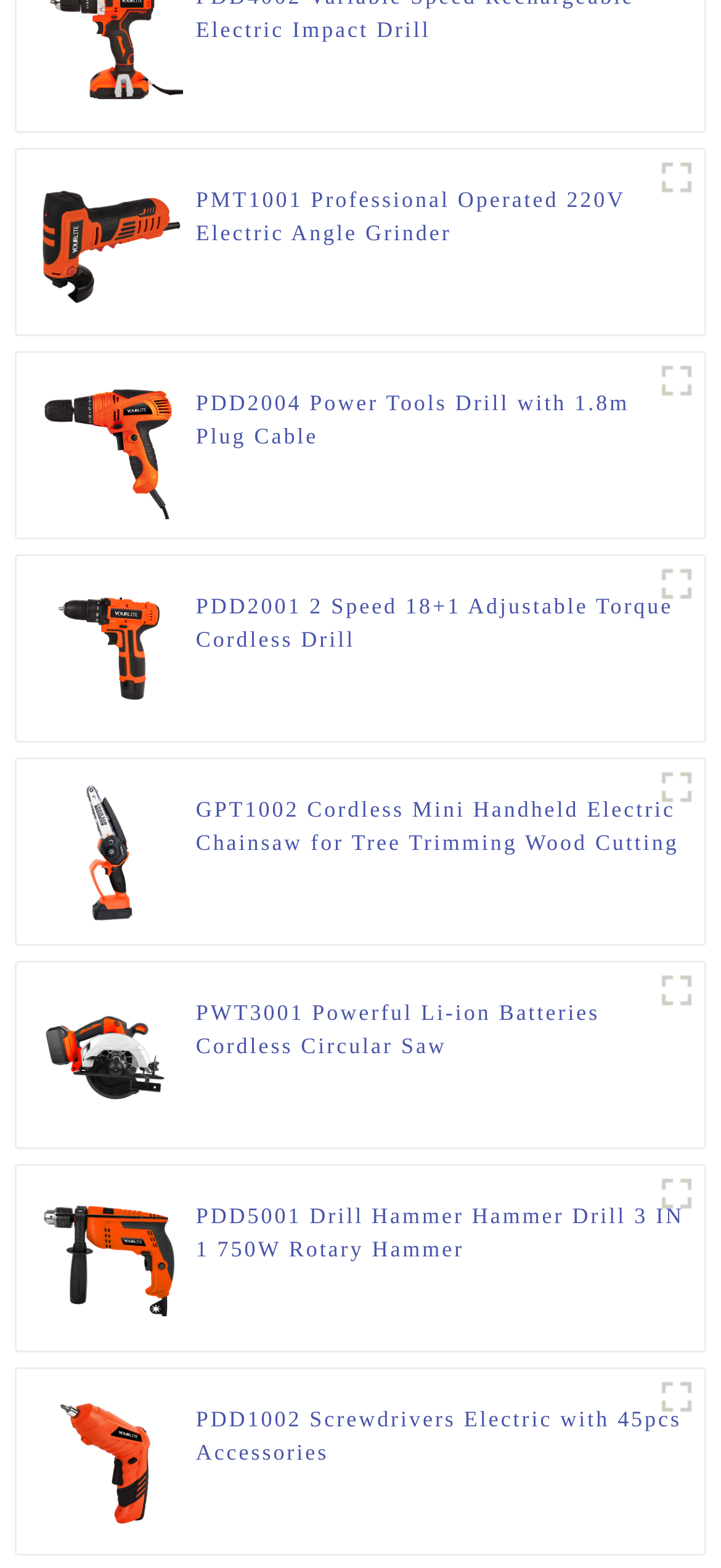Please identify the bounding box coordinates of the region to click in order to complete the given instruction: "View Screwdrivers Electric with 45pcs Accessories". The coordinates should be four float numbers between 0 and 1, i.e., [left, top, right, bottom].

[0.272, 0.895, 0.952, 0.937]